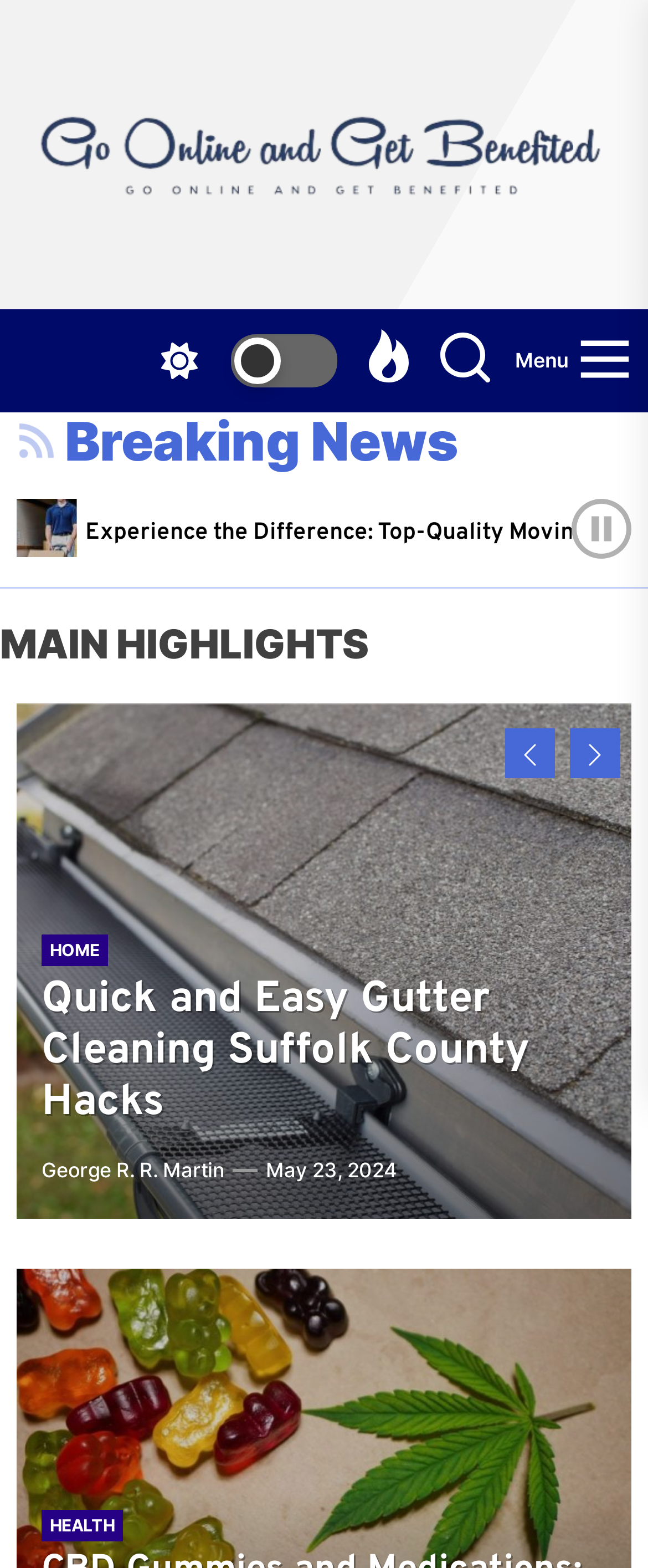From the given element description: "June 8, 2024June 10, 2024", find the bounding box for the UI element. Provide the coordinates as four float numbers between 0 and 1, in the order [left, top, right, bottom].

[0.056, 0.36, 0.248, 0.379]